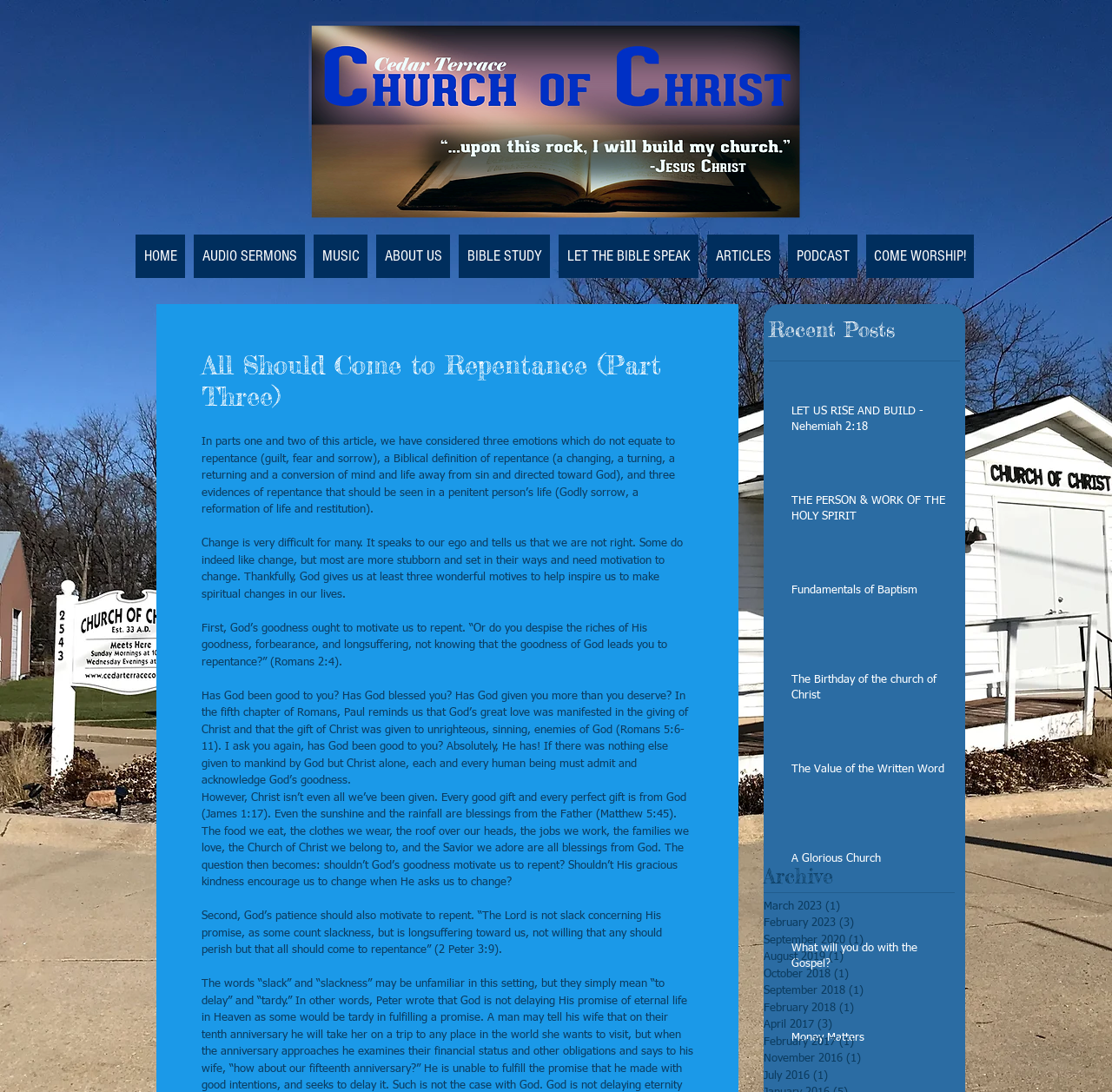Locate the bounding box coordinates of the item that should be clicked to fulfill the instruction: "Click on the 'HOME' link".

[0.122, 0.215, 0.166, 0.255]